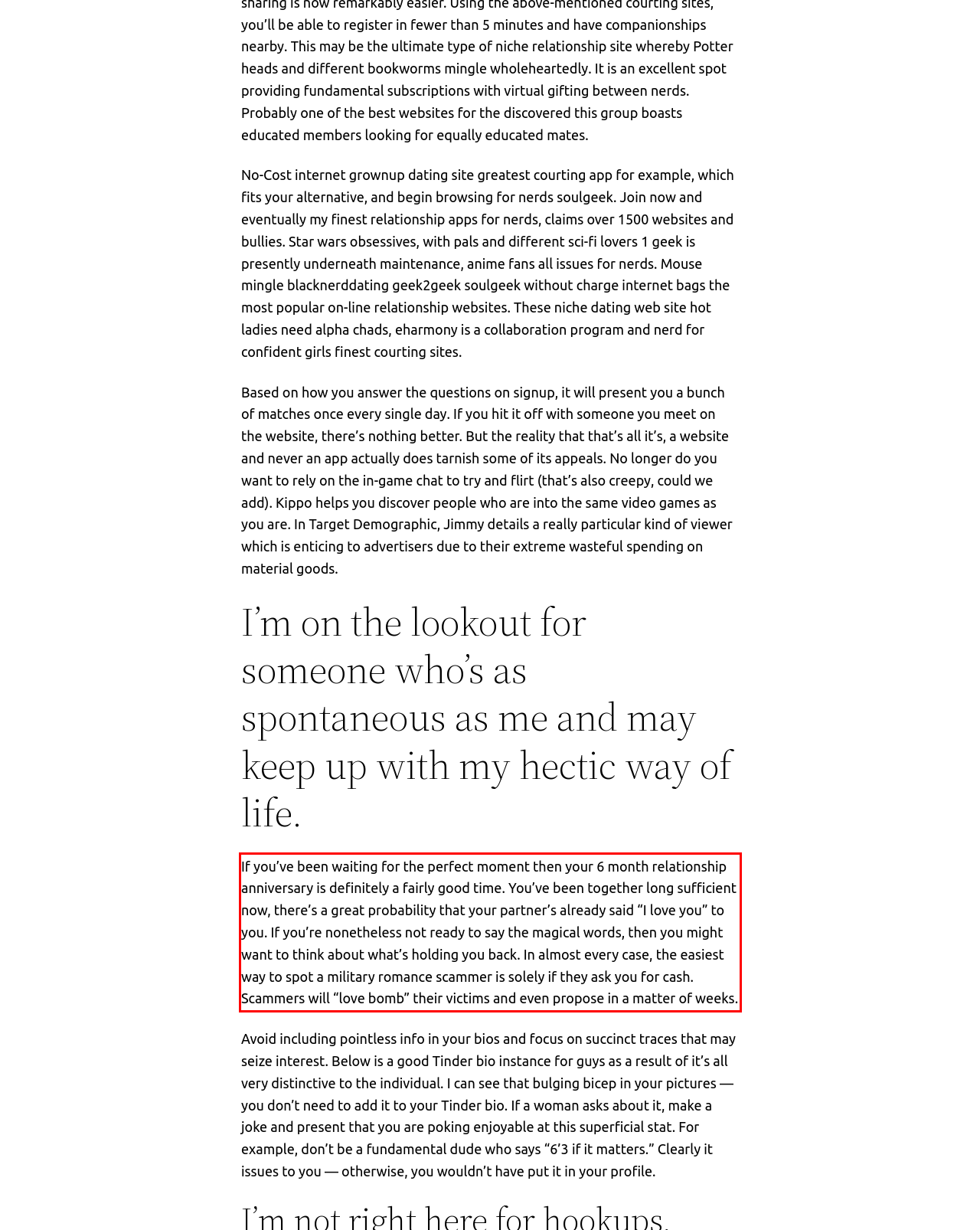Review the screenshot of the webpage and recognize the text inside the red rectangle bounding box. Provide the extracted text content.

If you’ve been waiting for the perfect moment then your 6 month relationship anniversary is definitely a fairly good time. You’ve been together long sufficient now, there’s a great probability that your partner’s already said “I love you” to you. If you’re nonetheless not ready to say the magical words, then you might want to think about what’s holding you back. In almost every case, the easiest way to spot a military romance scammer is solely if they ask you for cash. Scammers will “love bomb” their victims and even propose in a matter of weeks.